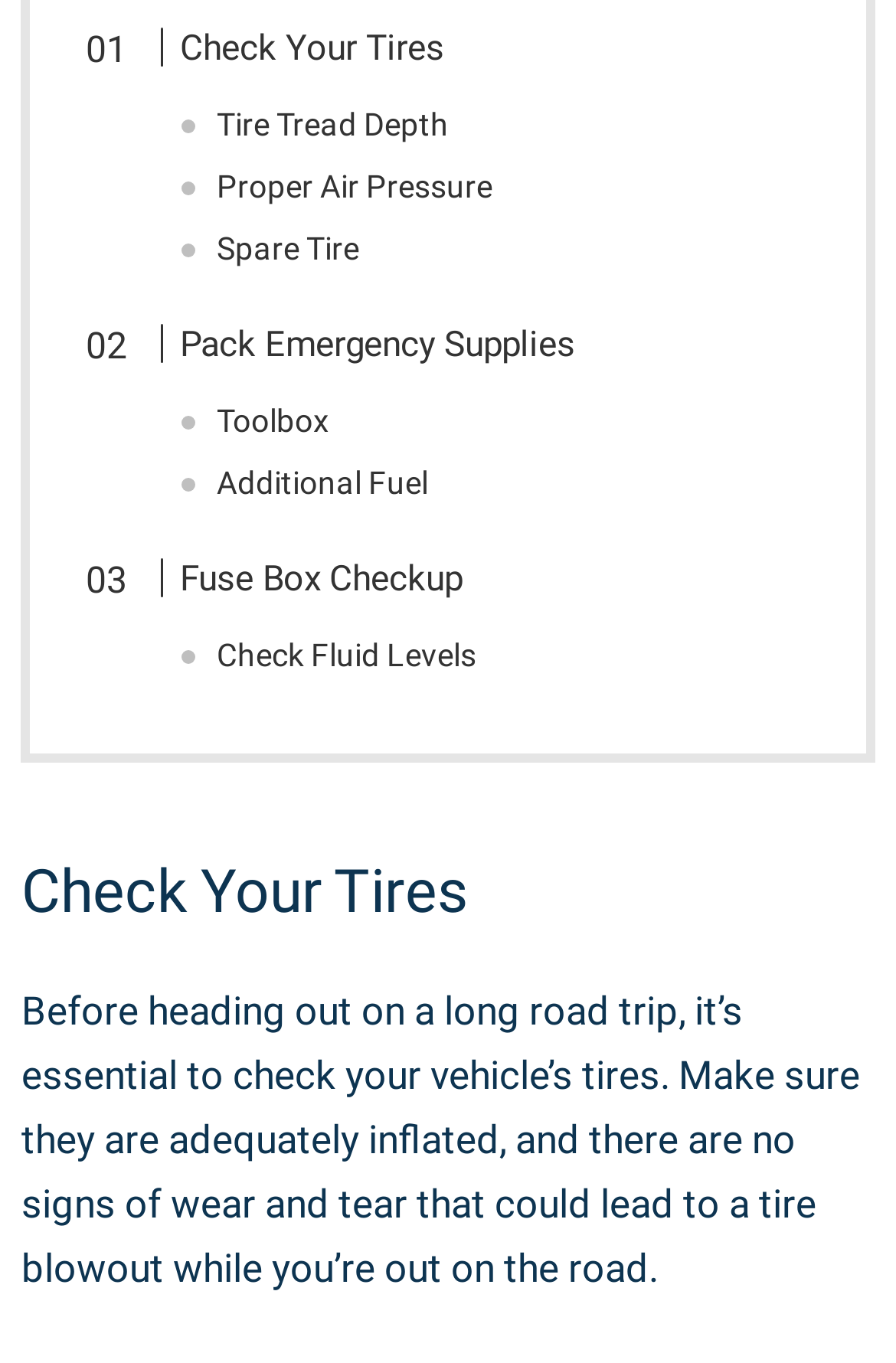How many sections are there on the webpage? From the image, respond with a single word or brief phrase.

2